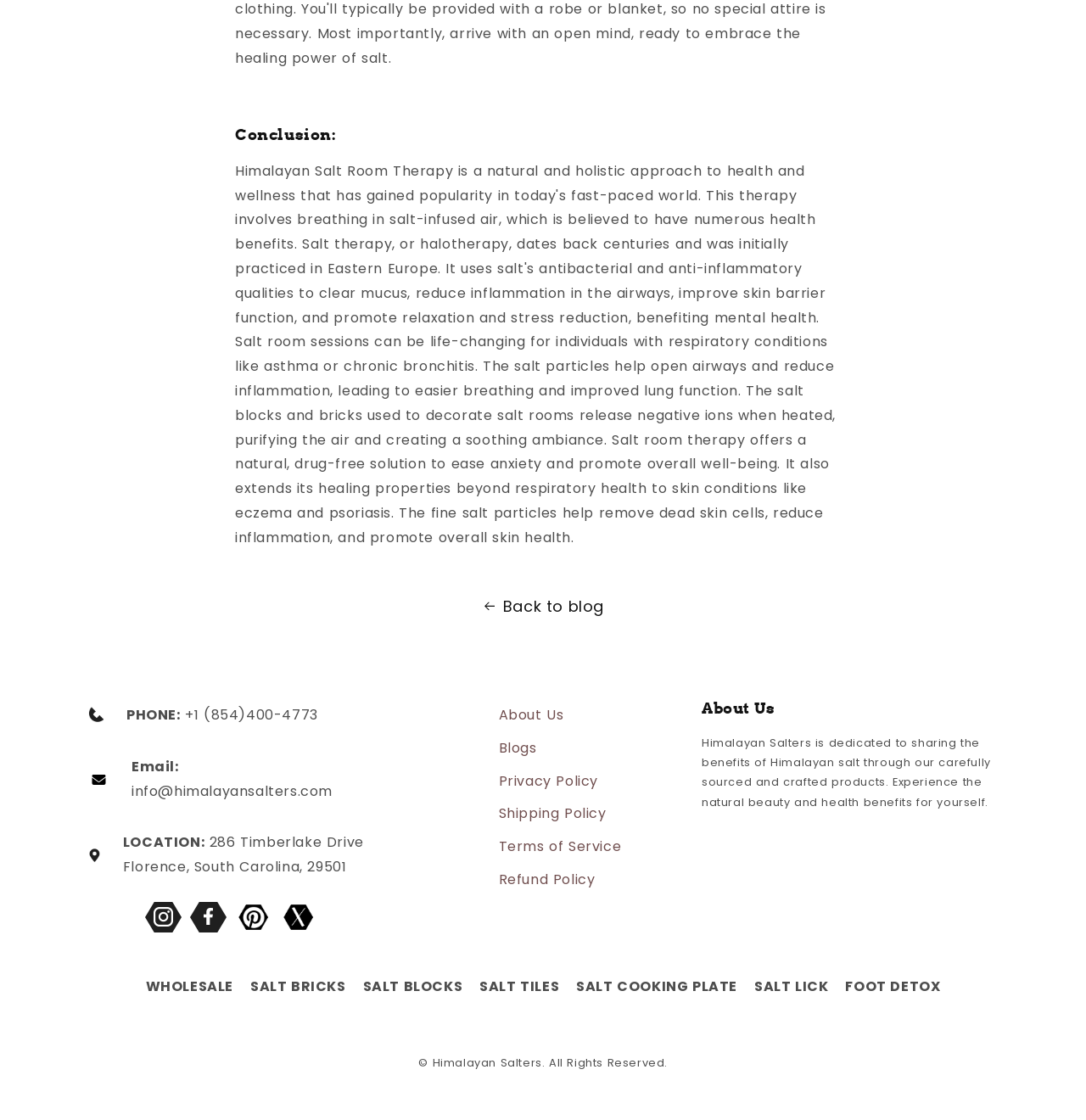Answer the question below with a single word or a brief phrase: 
What is the location of Himalayan Salters?

286 Timberlake Drive Florence, South Carolina, 29501